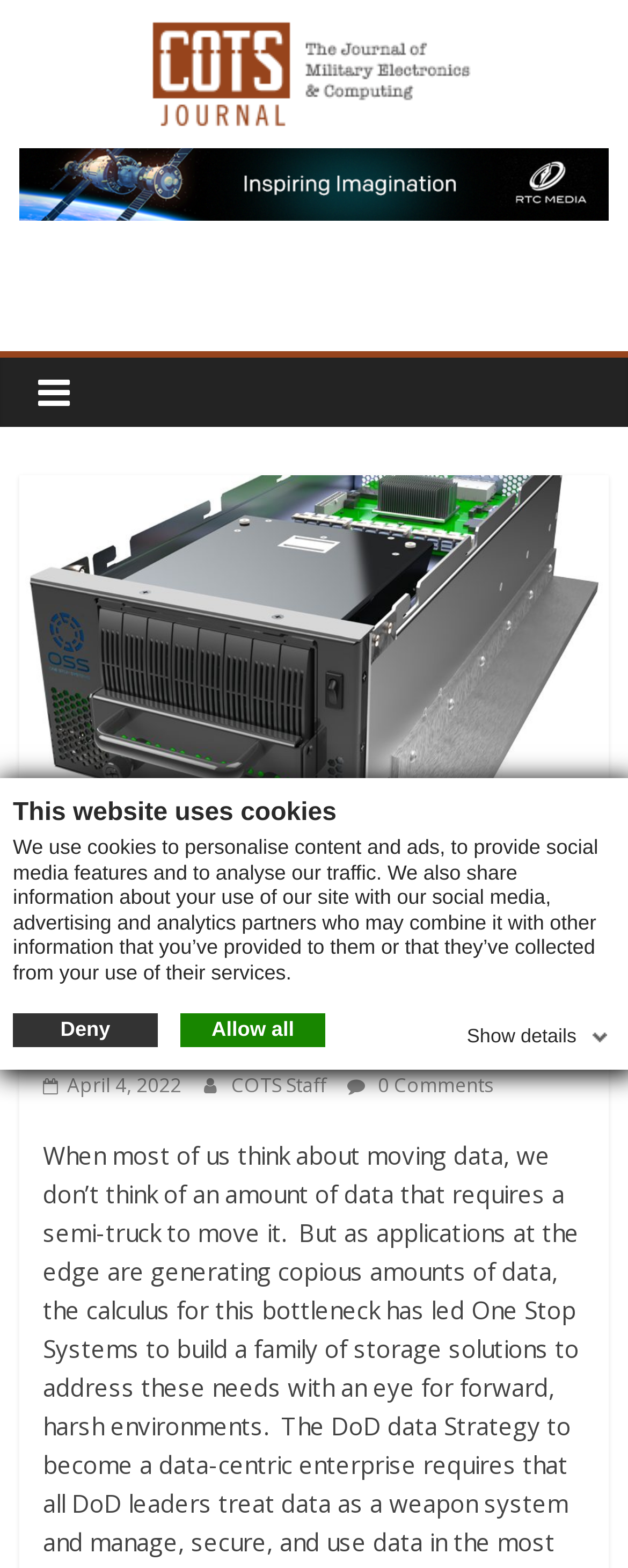Specify the bounding box coordinates of the element's area that should be clicked to execute the given instruction: "Click the COTS Journal link". The coordinates should be four float numbers between 0 and 1, i.e., [left, top, right, bottom].

[0.223, 0.011, 0.777, 0.034]